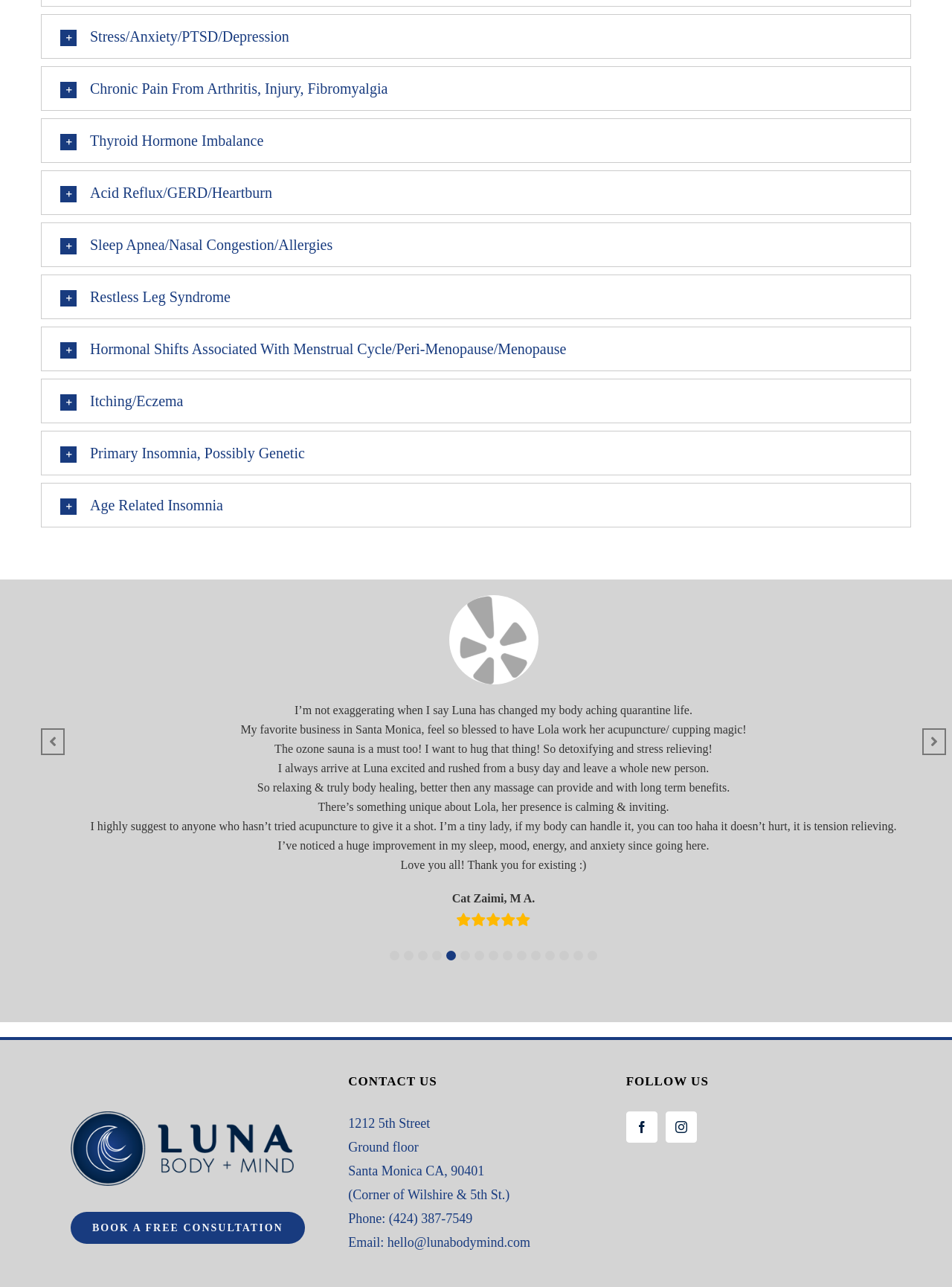Please determine the bounding box coordinates, formatted as (top-left x, top-left y, bottom-right x, bottom-right y), with all values as floating point numbers between 0 and 1. Identify the bounding box of the region described as: Acid reflux/GERD/Heartburn

[0.044, 0.133, 0.956, 0.166]